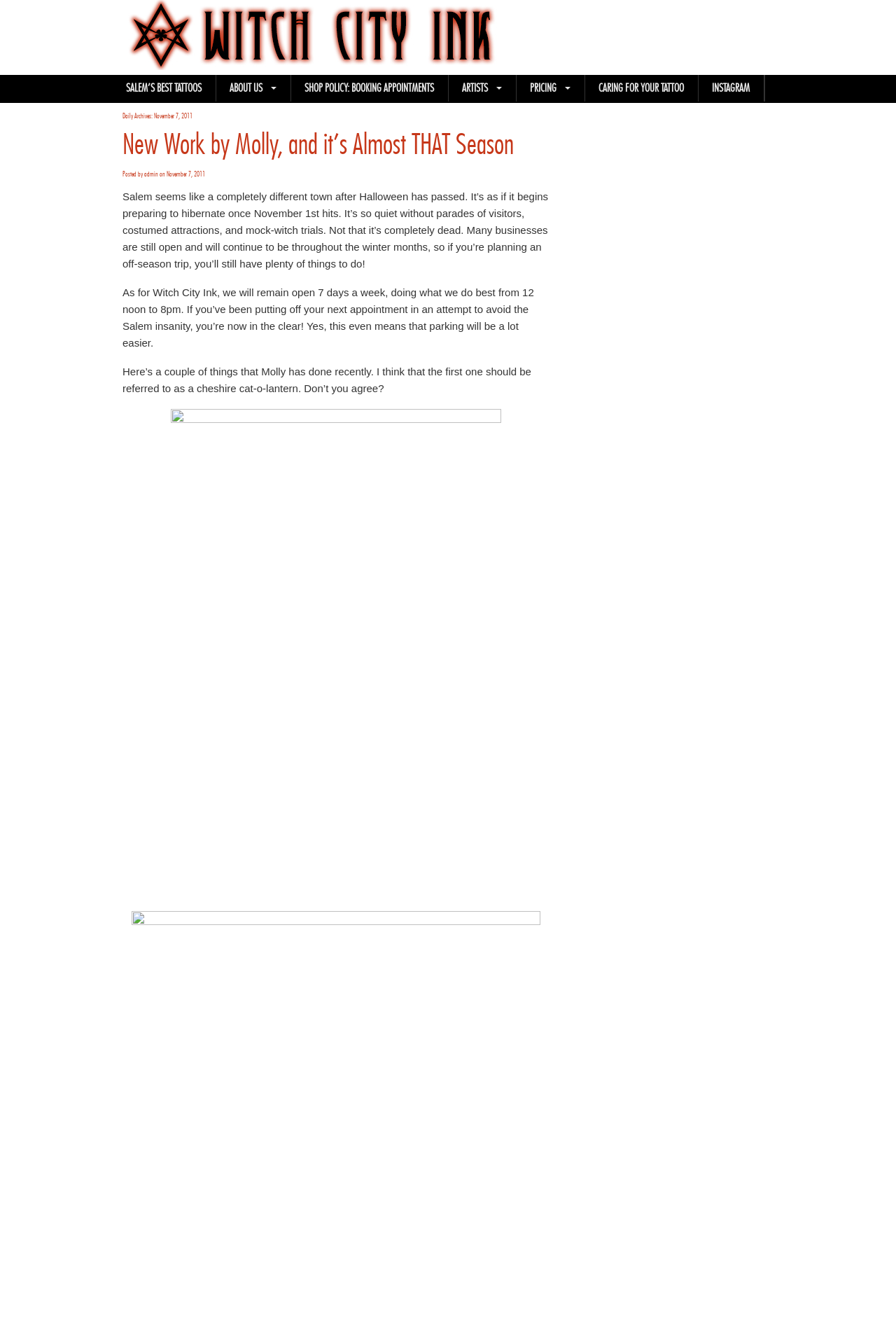Describe all the key features of the webpage in detail.

This webpage appears to be a blog post from Witch City Ink, a tattoo shop in Salem, Massachusetts. At the top of the page, there is a header section with a logo image and a link to the shop's name. Below this, there is a navigation menu with links to various pages, including "SALEM'S BEST TATTOOS", "ABOUT US", "SHOP POLICY: BOOKING APPOINTMENTS", "ARTISTS", "PRICING", "CARING FOR YOUR TATTOO", and "INSTAGRAM".

The main content of the page is a blog post titled "New Work by Molly, and it's Almost THAT Season". The post is dated November 7, 2011, and is written by "admin". The text describes the quiet atmosphere in Salem after Halloween and mentions that Witch City Ink will remain open 7 days a week during the winter months. The post also showcases some recent work by Molly, including an image of a tattoo design resembling a Cheshire cat-o-lantern.

There are two images on the page, one of which is the logo image at the top, and the other is the tattoo design image within the blog post. The page has a clean and simple layout, with a focus on the blog post content.